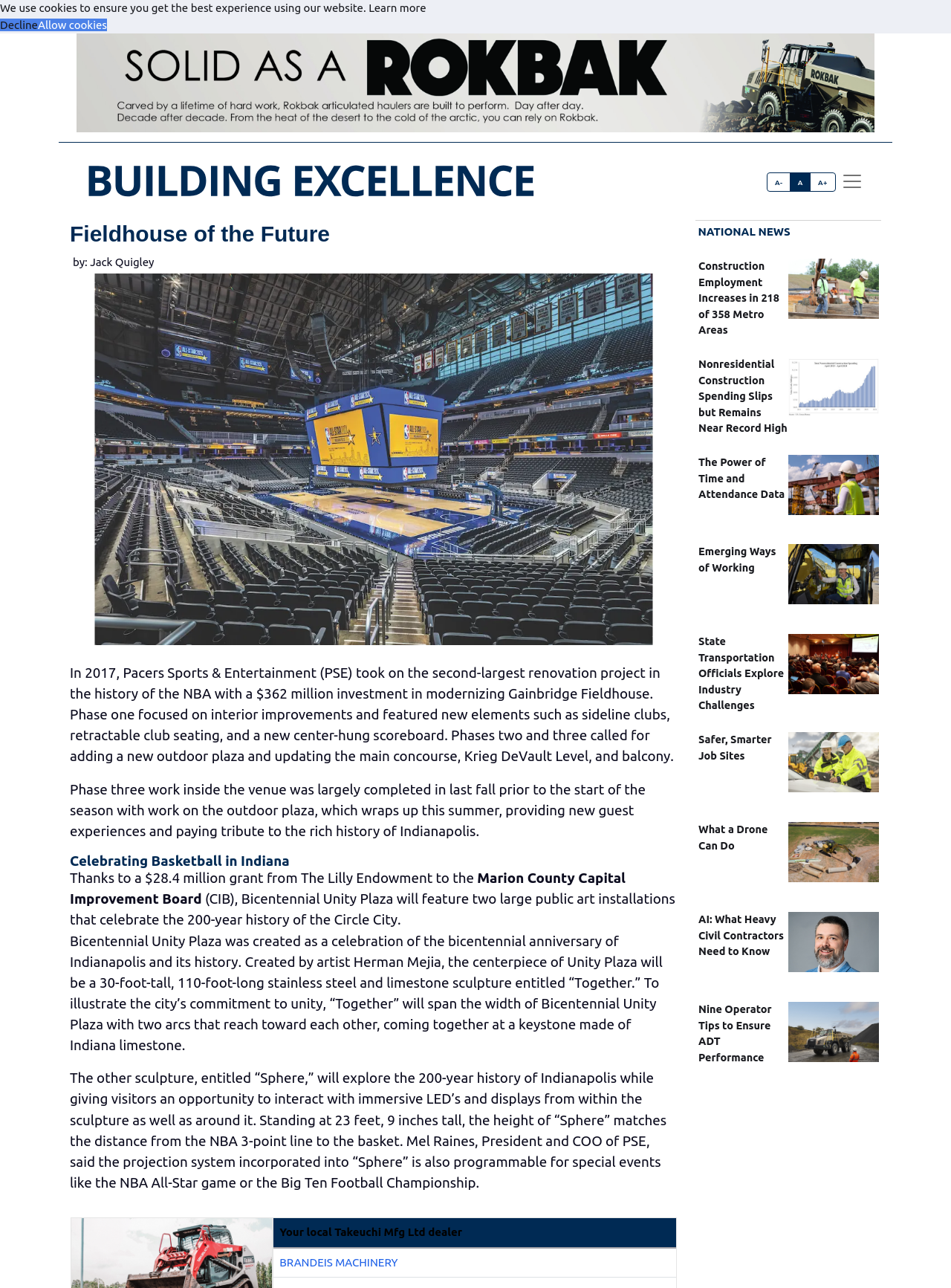Locate the bounding box coordinates of the clickable element to fulfill the following instruction: "Go to the 'NATIONAL NEWS' page". Provide the coordinates as four float numbers between 0 and 1 in the format [left, top, right, bottom].

[0.734, 0.175, 0.831, 0.185]